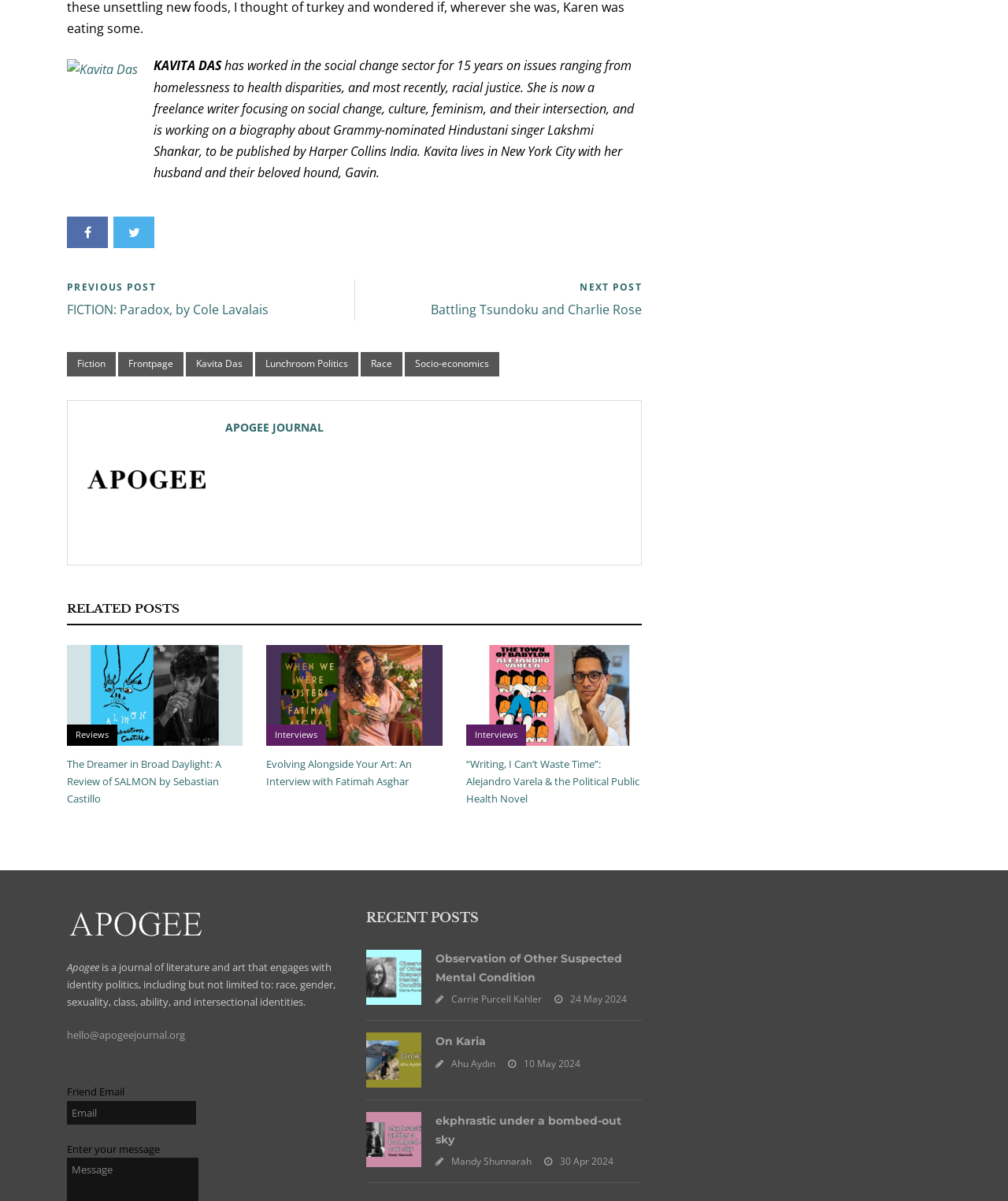Please answer the following question using a single word or phrase: What is the purpose of the textbox at the bottom?

Enter email